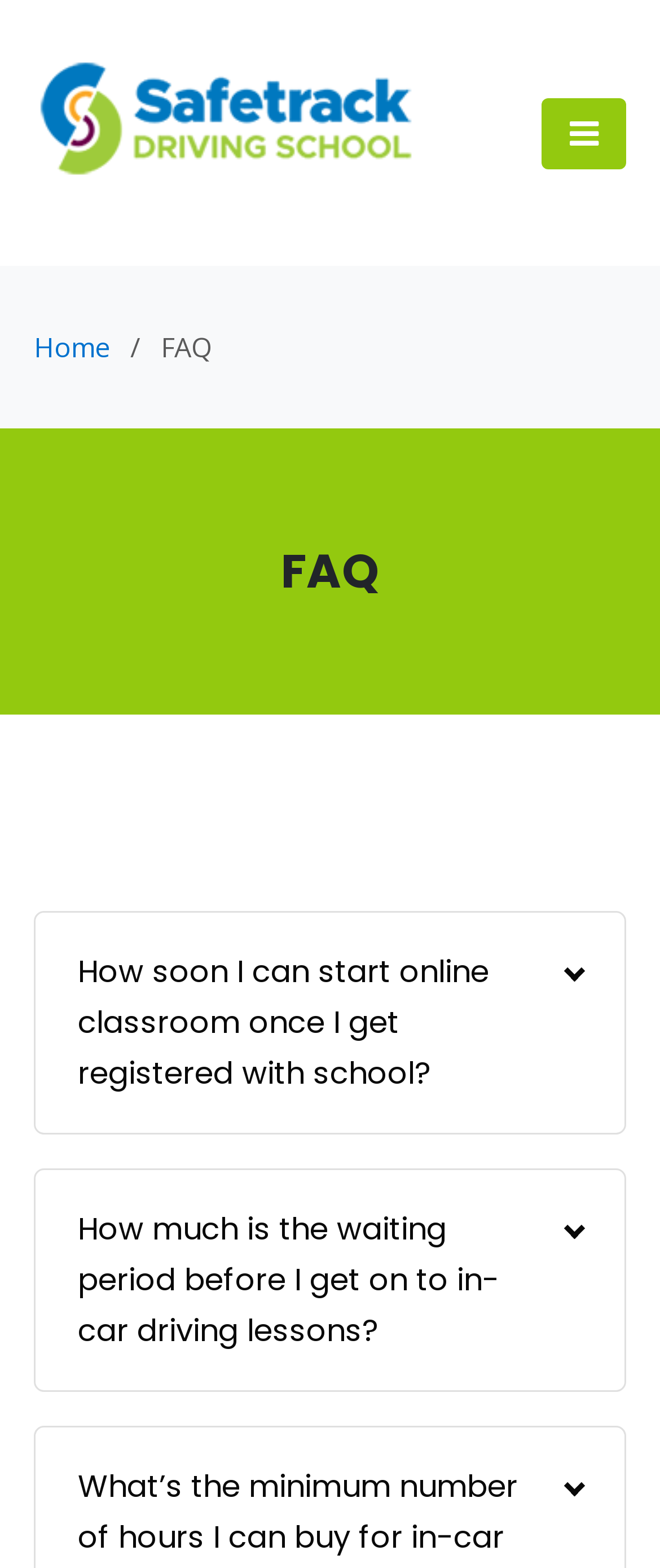How many FAQs are listed on the page? Examine the screenshot and reply using just one word or a brief phrase.

2